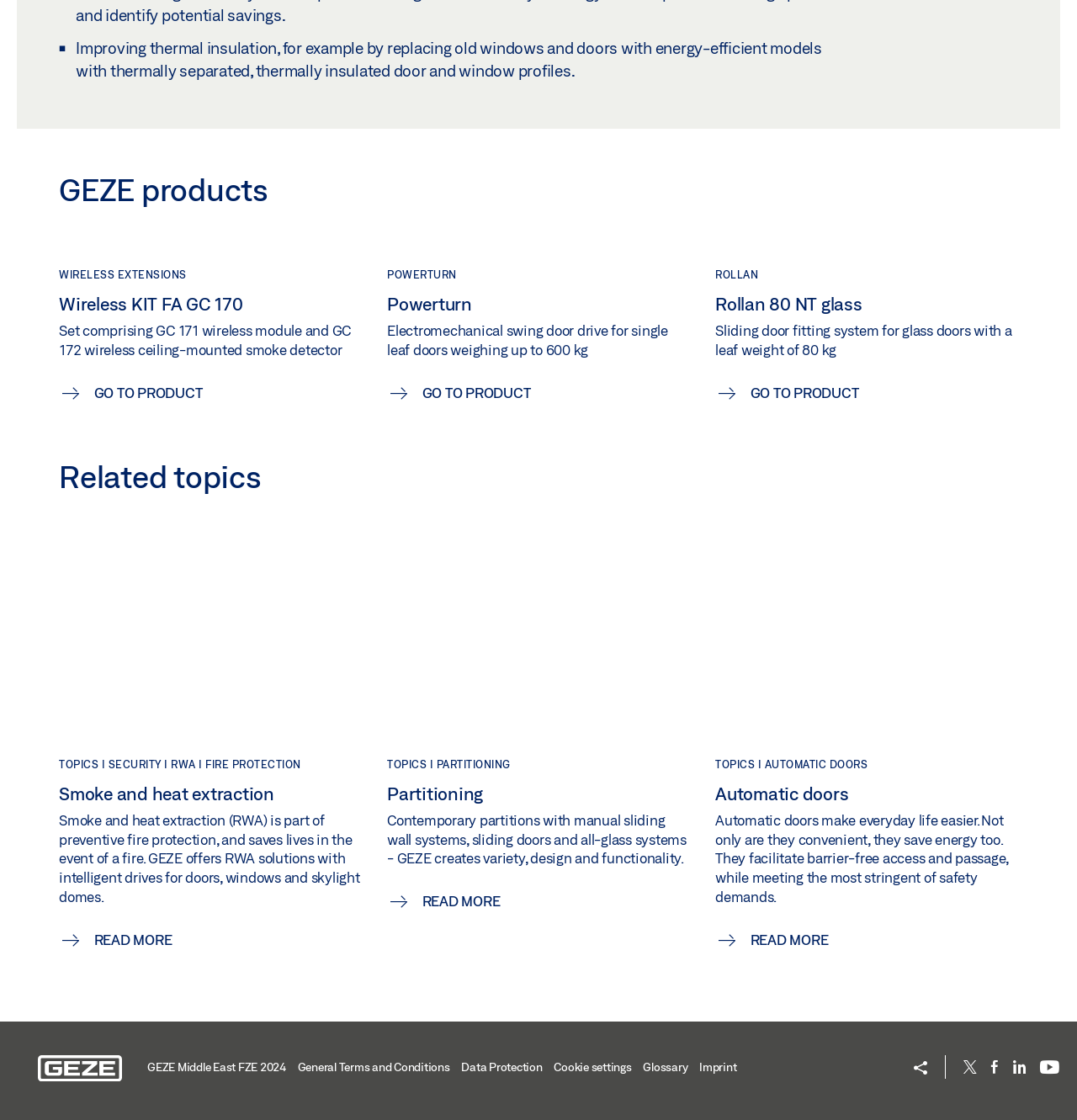Extract the bounding box for the UI element that matches this description: "aria-label="LinkedIn" title="LinkedIn"".

[0.935, 0.945, 0.957, 0.962]